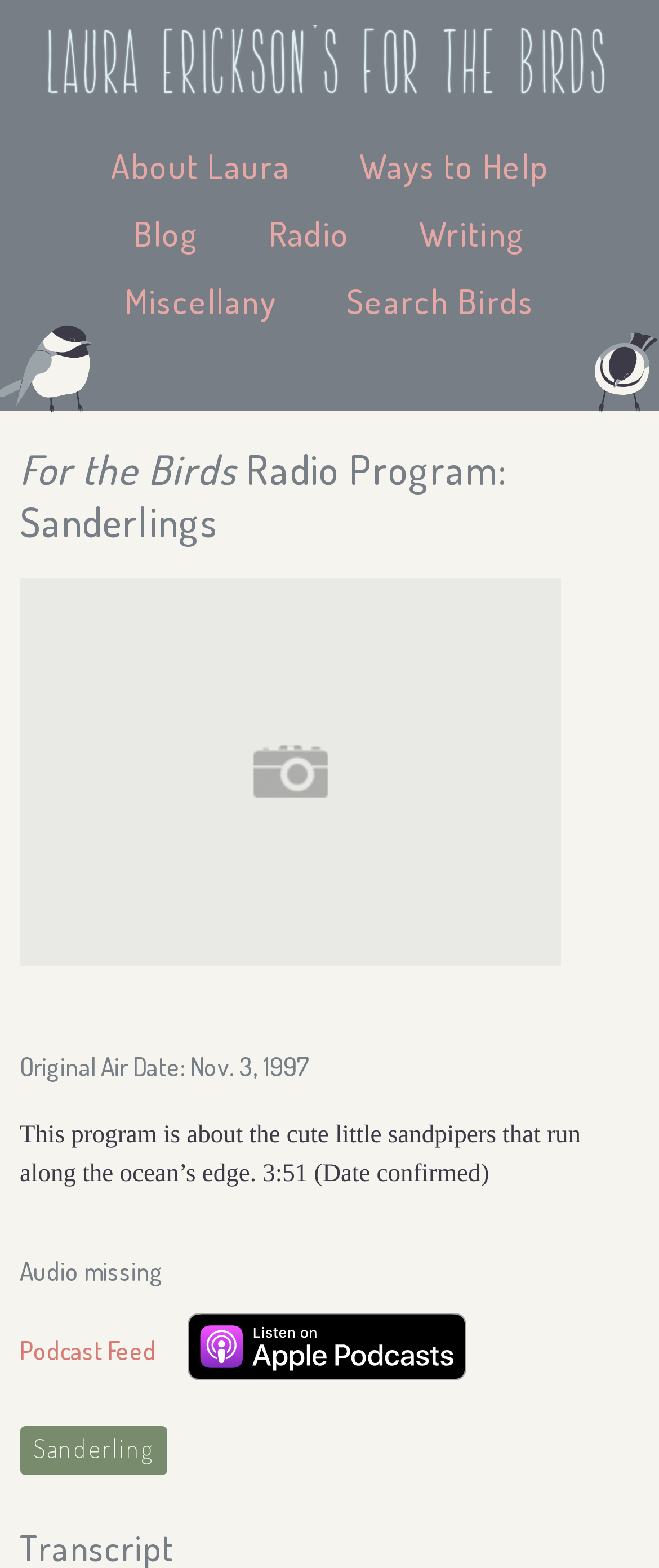Using the element description: "parent_node: Podcast Feed", determine the bounding box coordinates for the specified UI element. The coordinates should be four float numbers between 0 and 1, [left, top, right, bottom].

[0.284, 0.837, 0.707, 0.887]